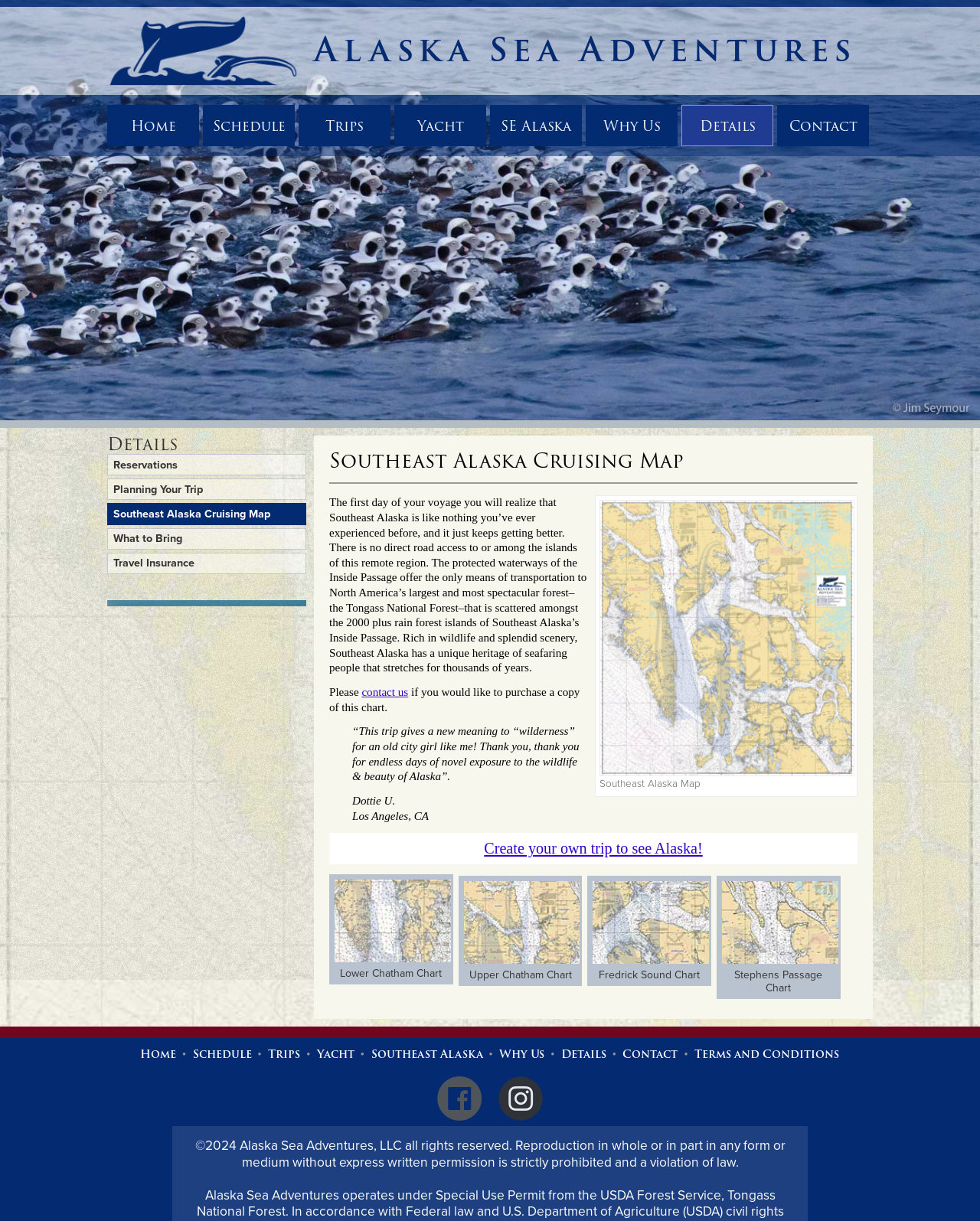Find the bounding box coordinates of the clickable area that will achieve the following instruction: "Click on the 'Home' link".

[0.109, 0.086, 0.203, 0.12]